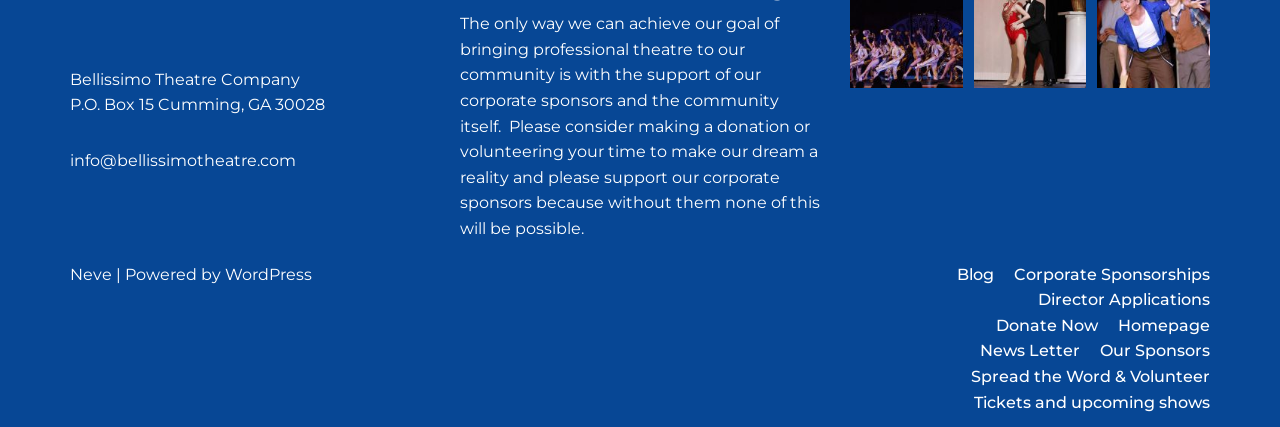How can one support Bellissimo Theatre Company?
Please elaborate on the answer to the question with detailed information.

According to the text on the webpage, the company relies on the support of corporate sponsors and the community, and one can contribute by making a donation or volunteering their time.